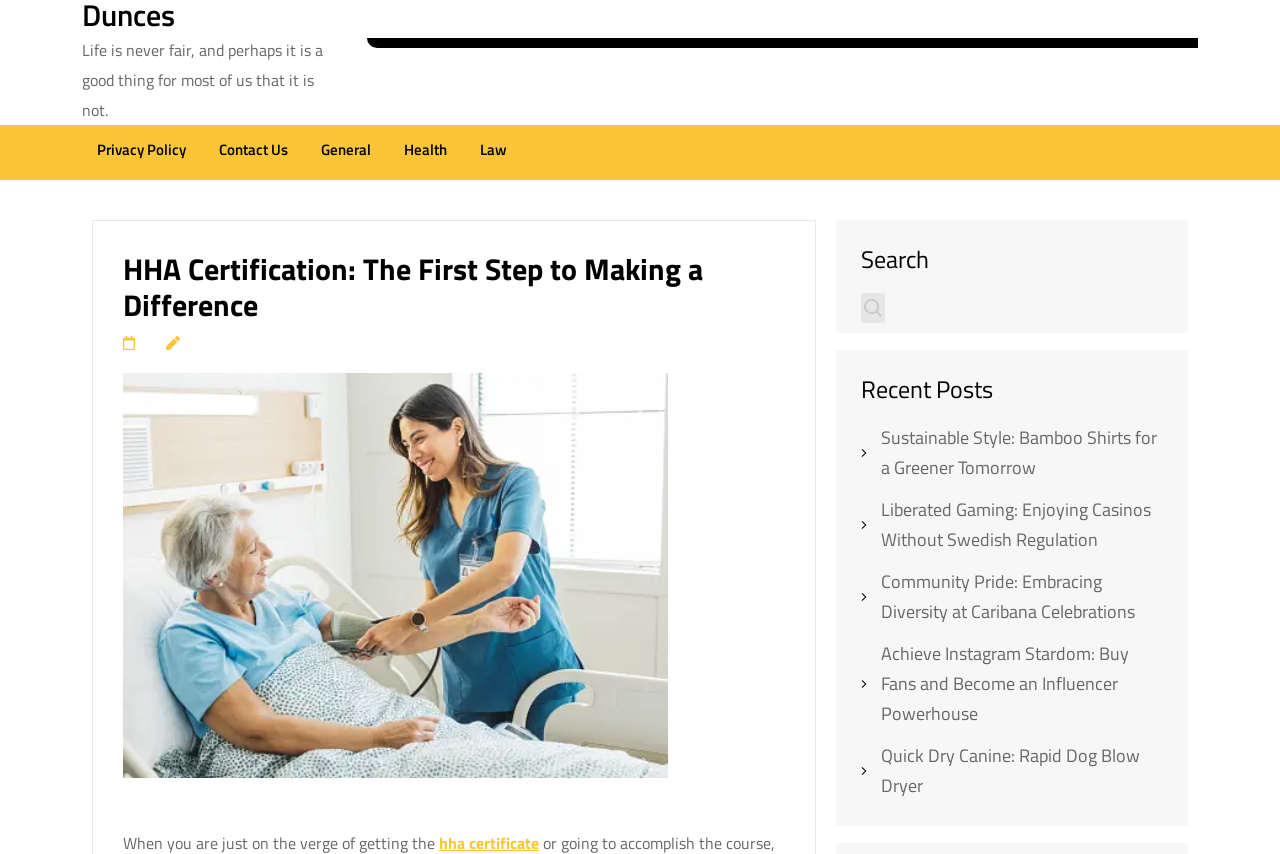Pinpoint the bounding box coordinates of the element to be clicked to execute the instruction: "Click on the 'Privacy Policy' link".

[0.076, 0.158, 0.145, 0.199]